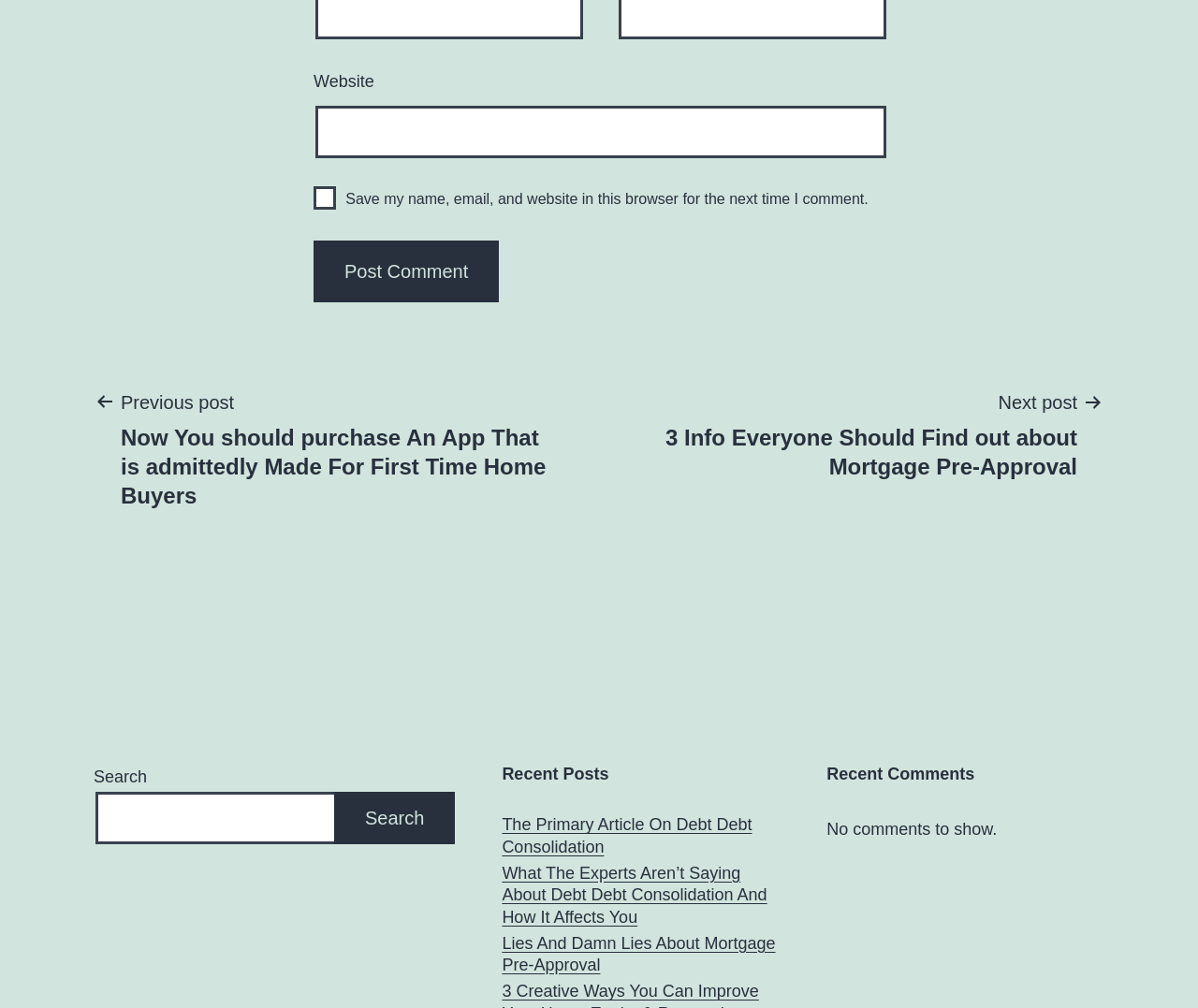Locate the UI element described as follows: "Search". Return the bounding box coordinates as four float numbers between 0 and 1 in the order [left, top, right, bottom].

[0.279, 0.785, 0.38, 0.838]